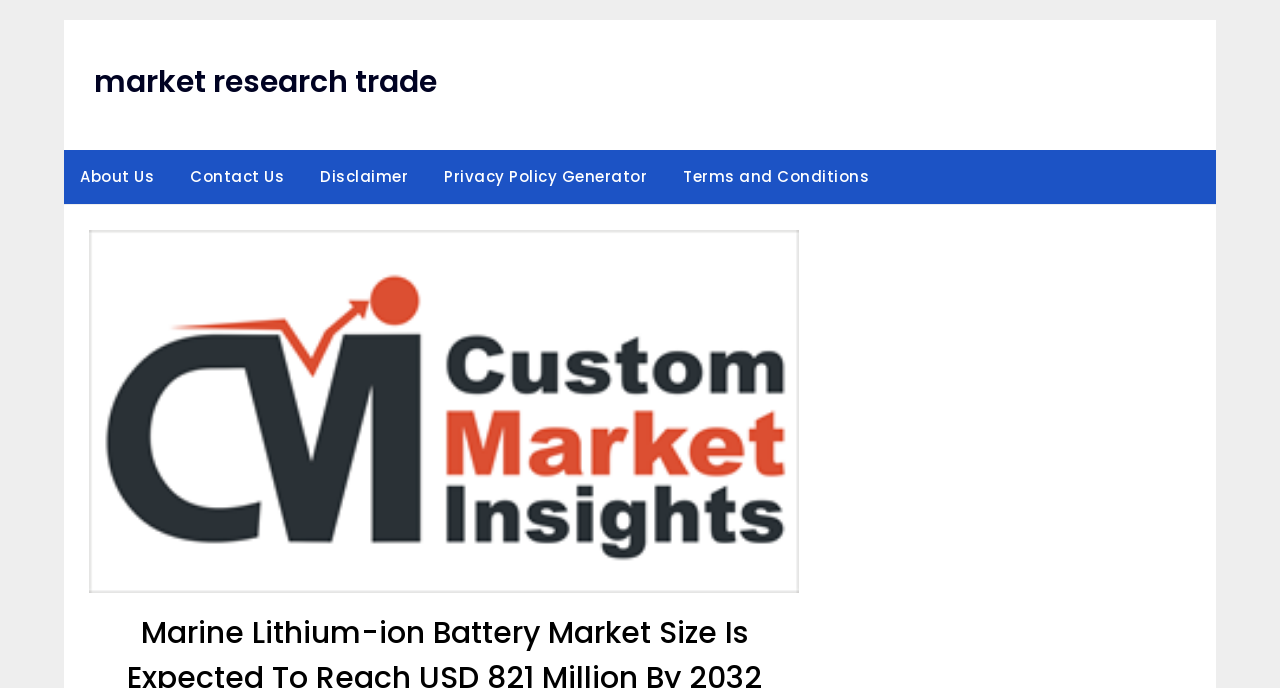Locate and generate the text content of the webpage's heading.

Marine Lithium-ion Battery Market Size Is Expected To Reach USD 821 Million By 2032